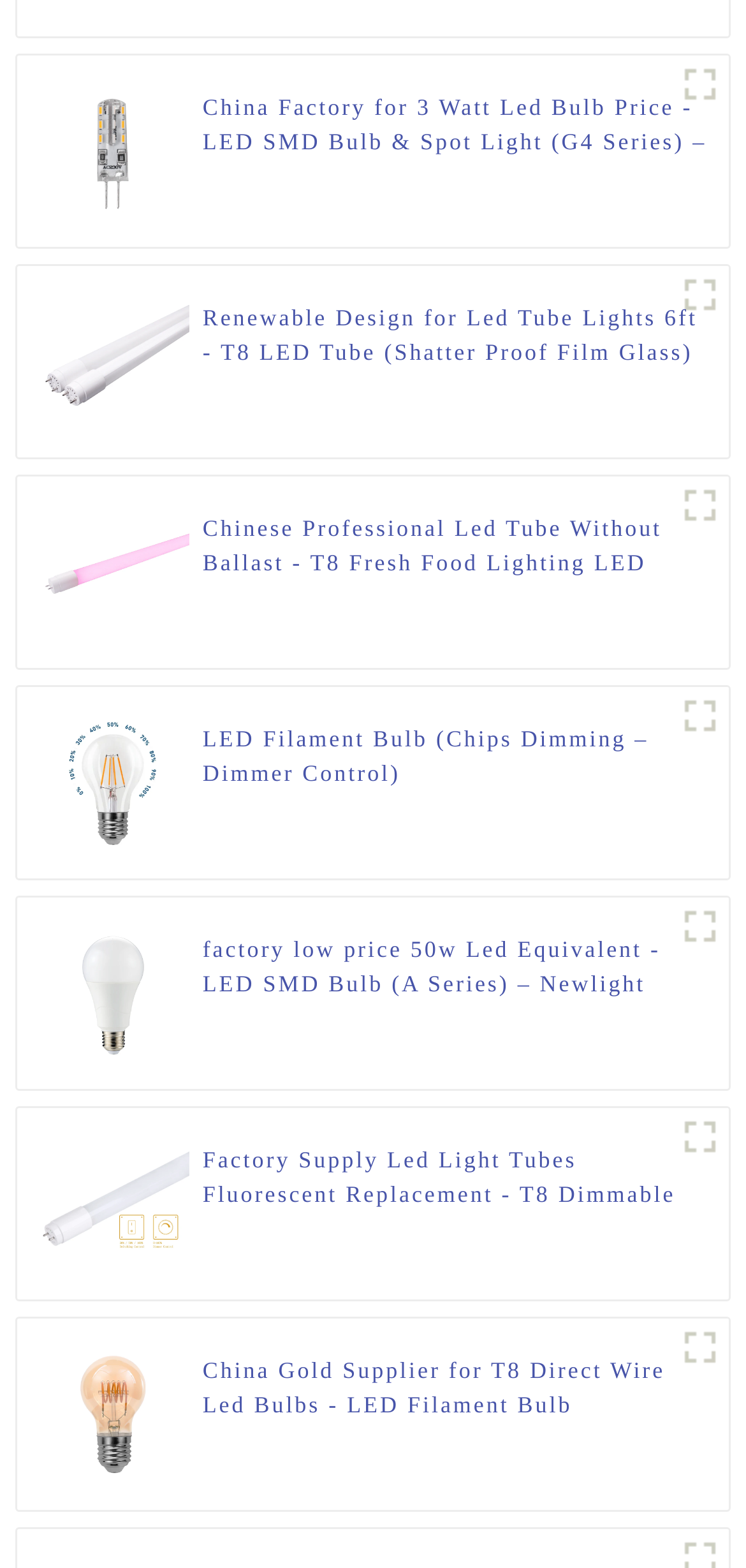How many products are displayed on this page?
Offer a detailed and full explanation in response to the question.

I counted the number of figure elements on the page, each of which represents a product, and found 8 products.